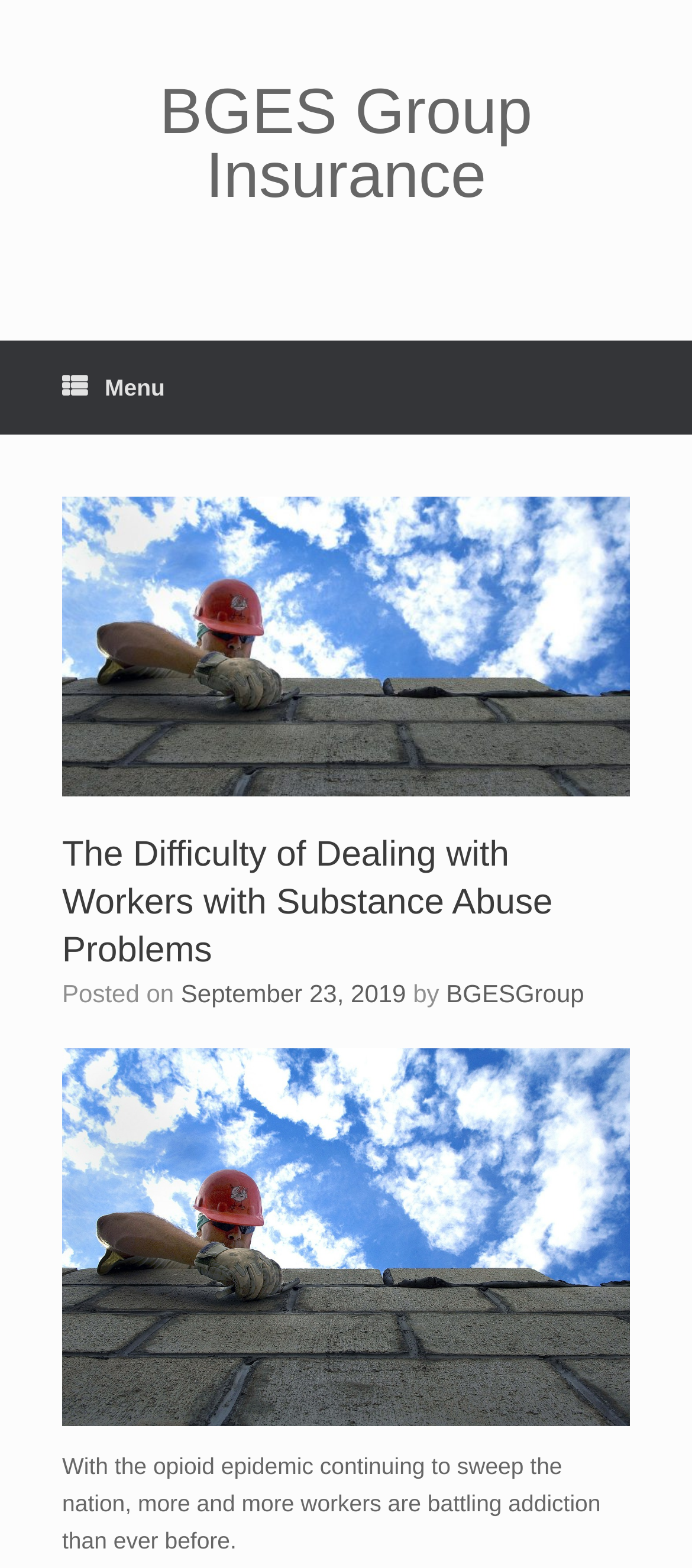What is the topic of the article?
Please utilize the information in the image to give a detailed response to the question.

I found the topic of the article by looking at the heading 'The Difficulty of Dealing with Workers with Substance Abuse Problems' which indicates the topic of the article.